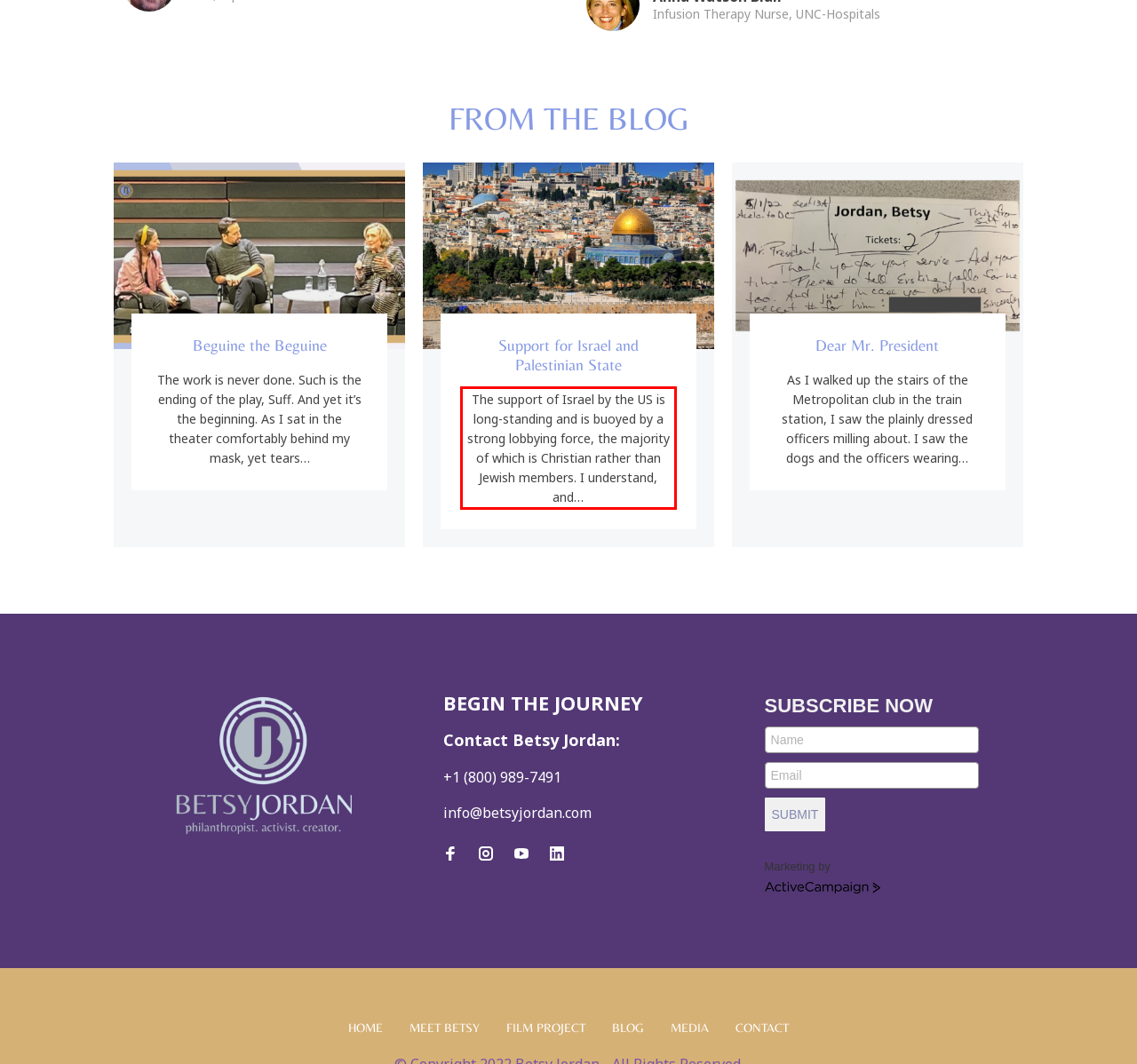Using the provided screenshot of a webpage, recognize and generate the text found within the red rectangle bounding box.

The support of Israel by the US is long-standing and is buoyed by a strong lobbying force, the majority of which is Christian rather than Jewish members. I understand, and…